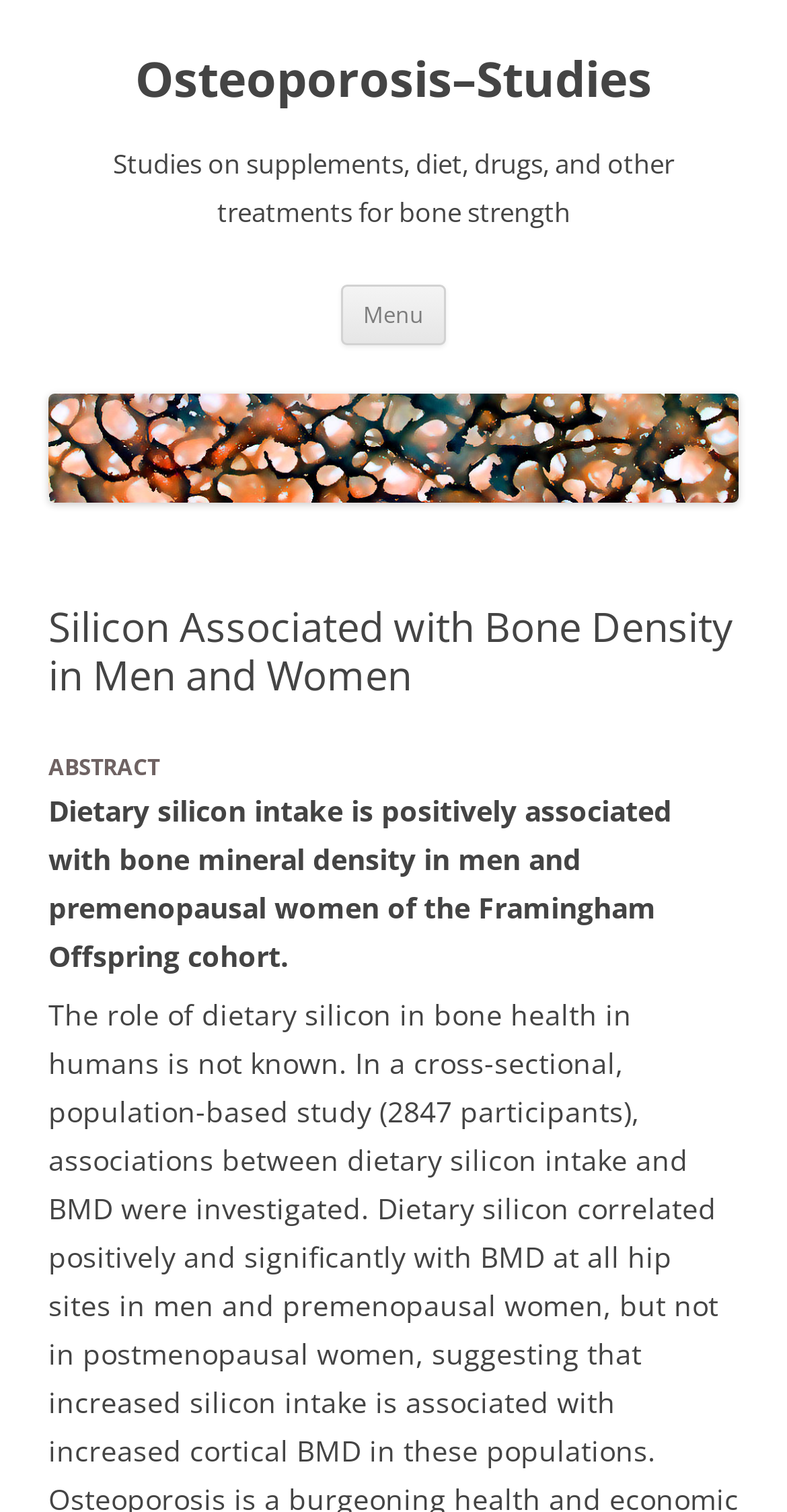Please respond to the question using a single word or phrase:
What is the effect of increased silicon intake on cortical BMD?

Increased cortical BMD